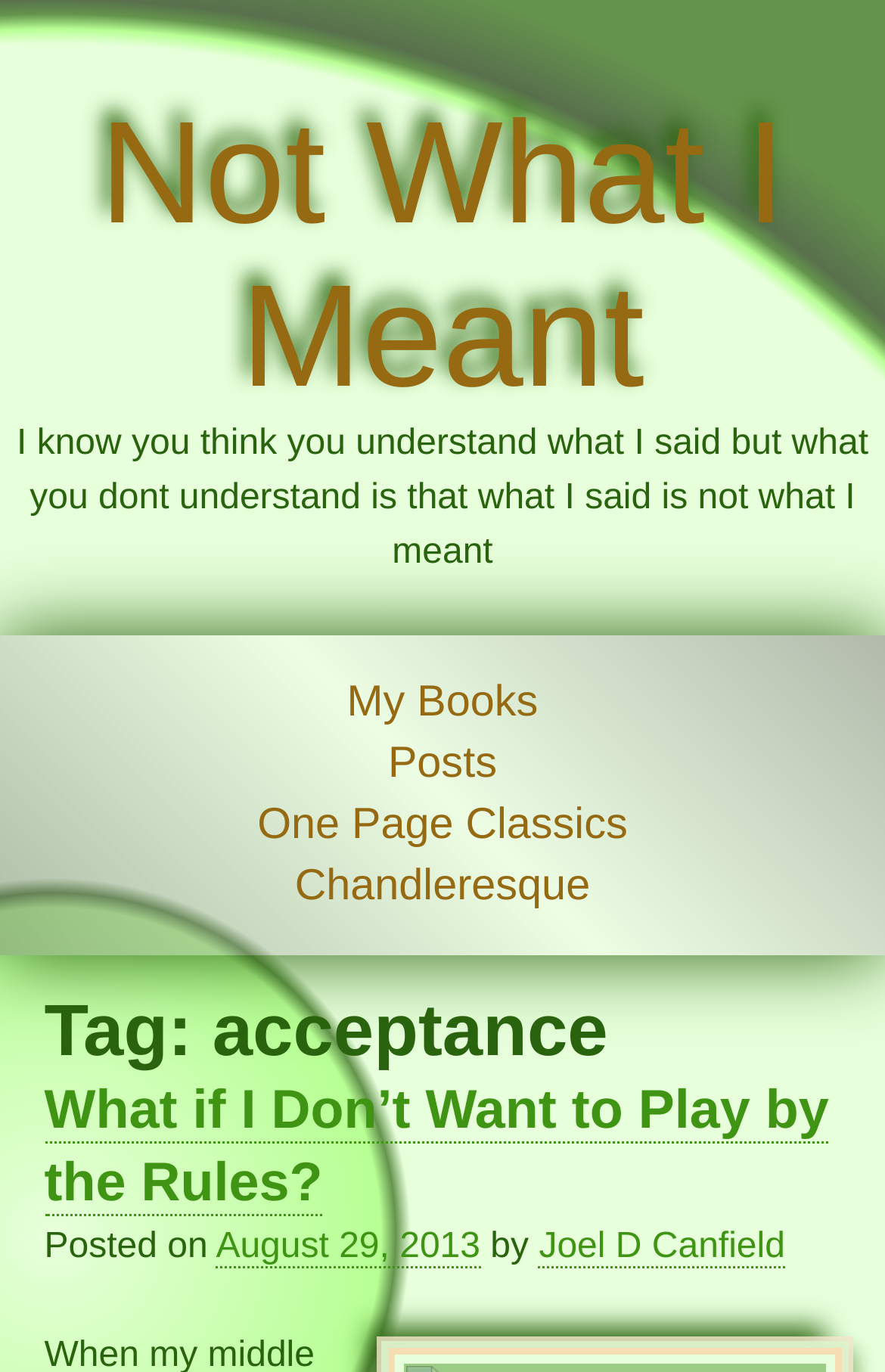Determine the bounding box coordinates of the clickable element necessary to fulfill the instruction: "go to Not What I Meant page". Provide the coordinates as four float numbers within the 0 to 1 range, i.e., [left, top, right, bottom].

[0.112, 0.066, 0.888, 0.304]